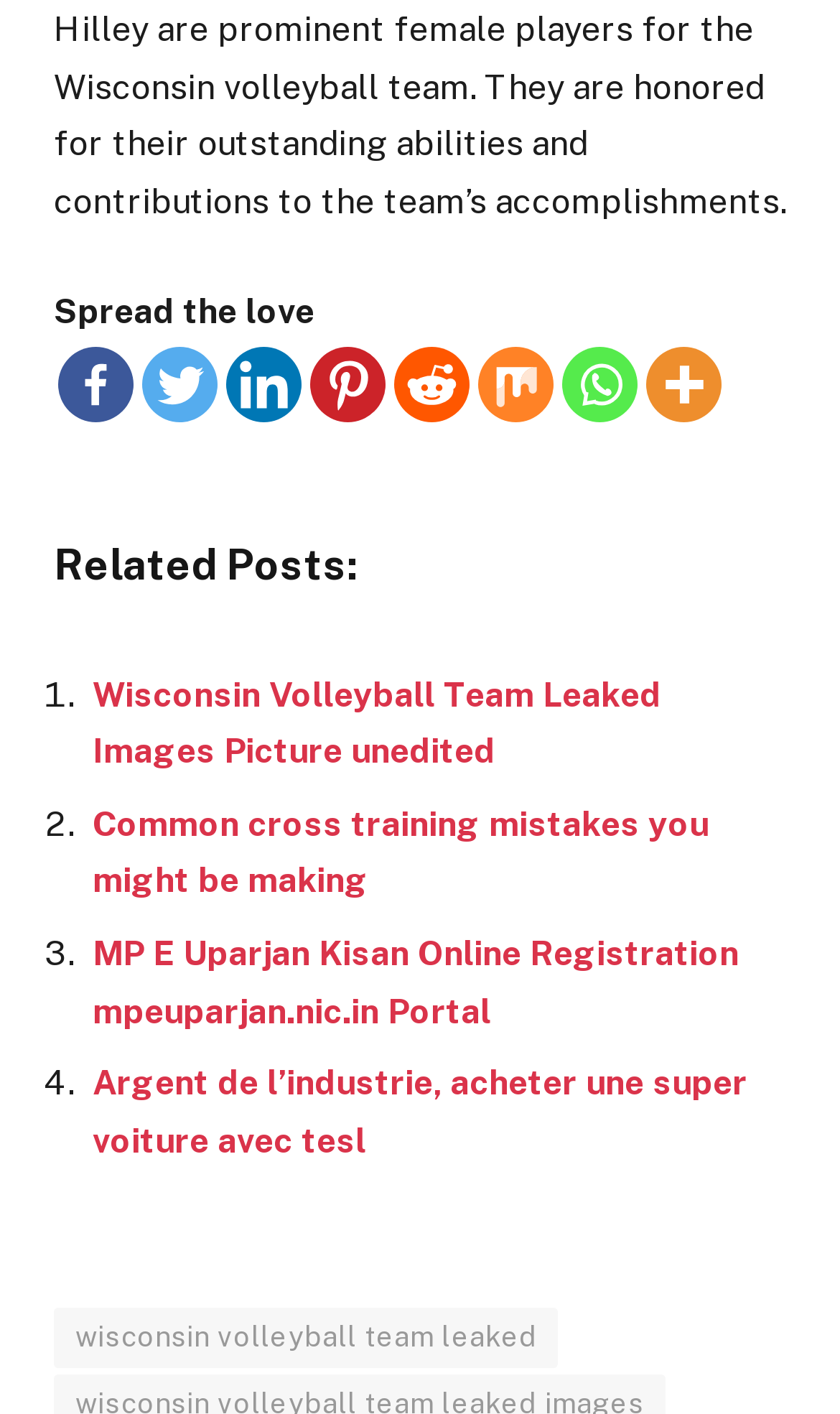What is the text of the first social media link?
Look at the image and construct a detailed response to the question.

The first social media link is located at the top of the webpage, and its text is 'Facebook', which can be determined by examining the OCR text of the link element.